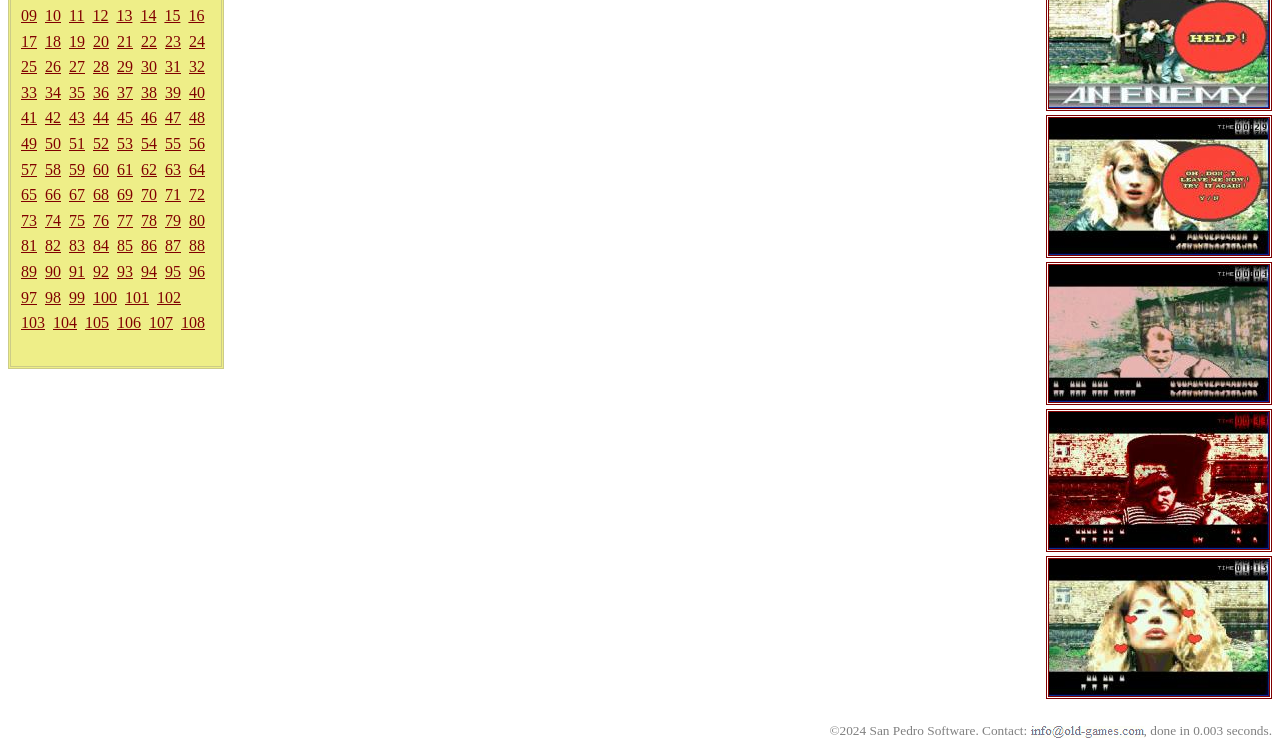Give the bounding box coordinates for this UI element: "alt="Choose An Enemy screenshot #6"". The coordinates should be four float numbers between 0 and 1, arranged as [left, top, right, bottom].

[0.817, 0.715, 0.994, 0.738]